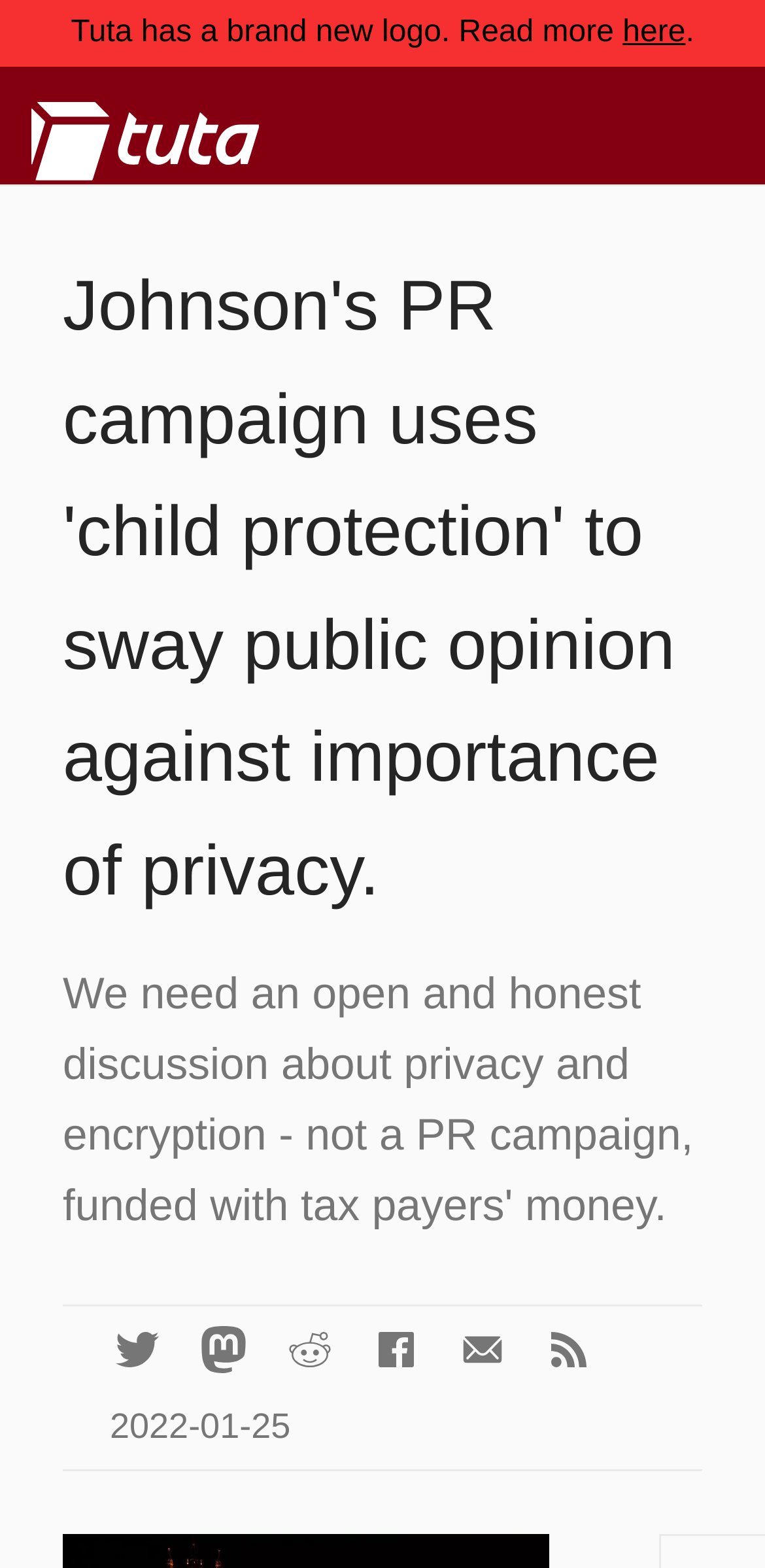What is the name of the company or organization mentioned in the main heading? Look at the image and give a one-word or short phrase answer.

Johnson's